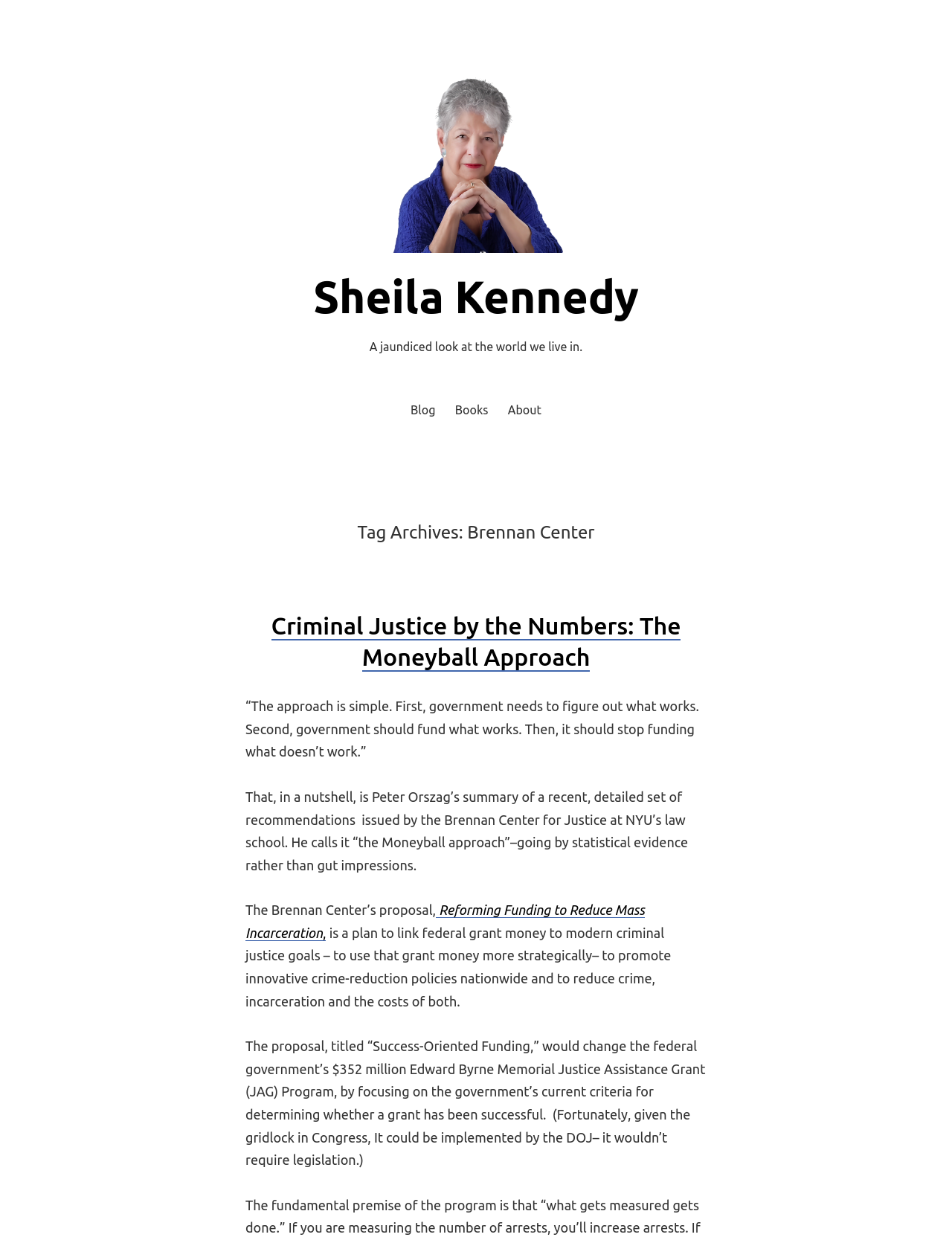Please answer the following question using a single word or phrase: 
What is the name of the author?

Sheila Kennedy